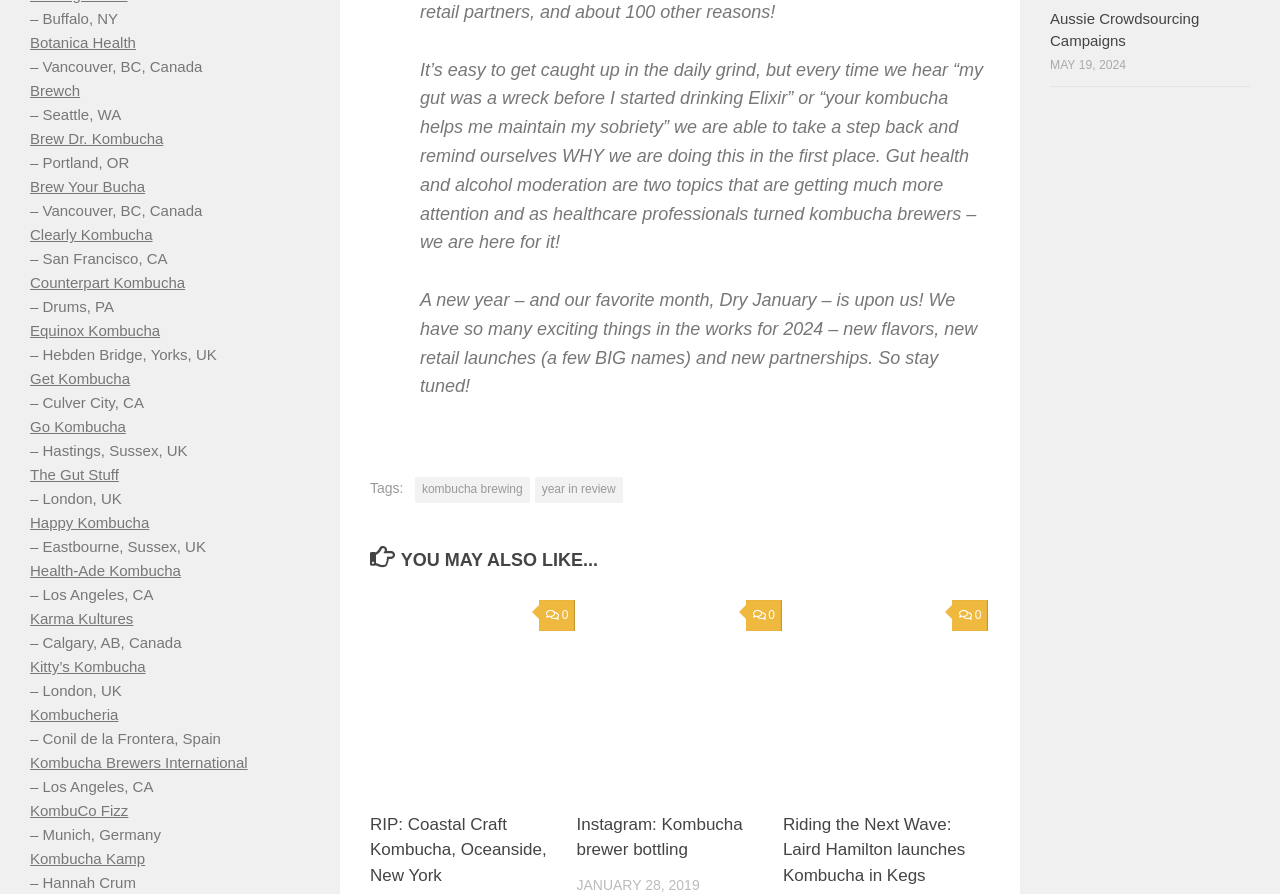For the element described, predict the bounding box coordinates as (top-left x, top-left y, bottom-right x, bottom-right y). All values should be between 0 and 1. Element description: Instagram: Kombucha brewer bottling

[0.45, 0.911, 0.58, 0.961]